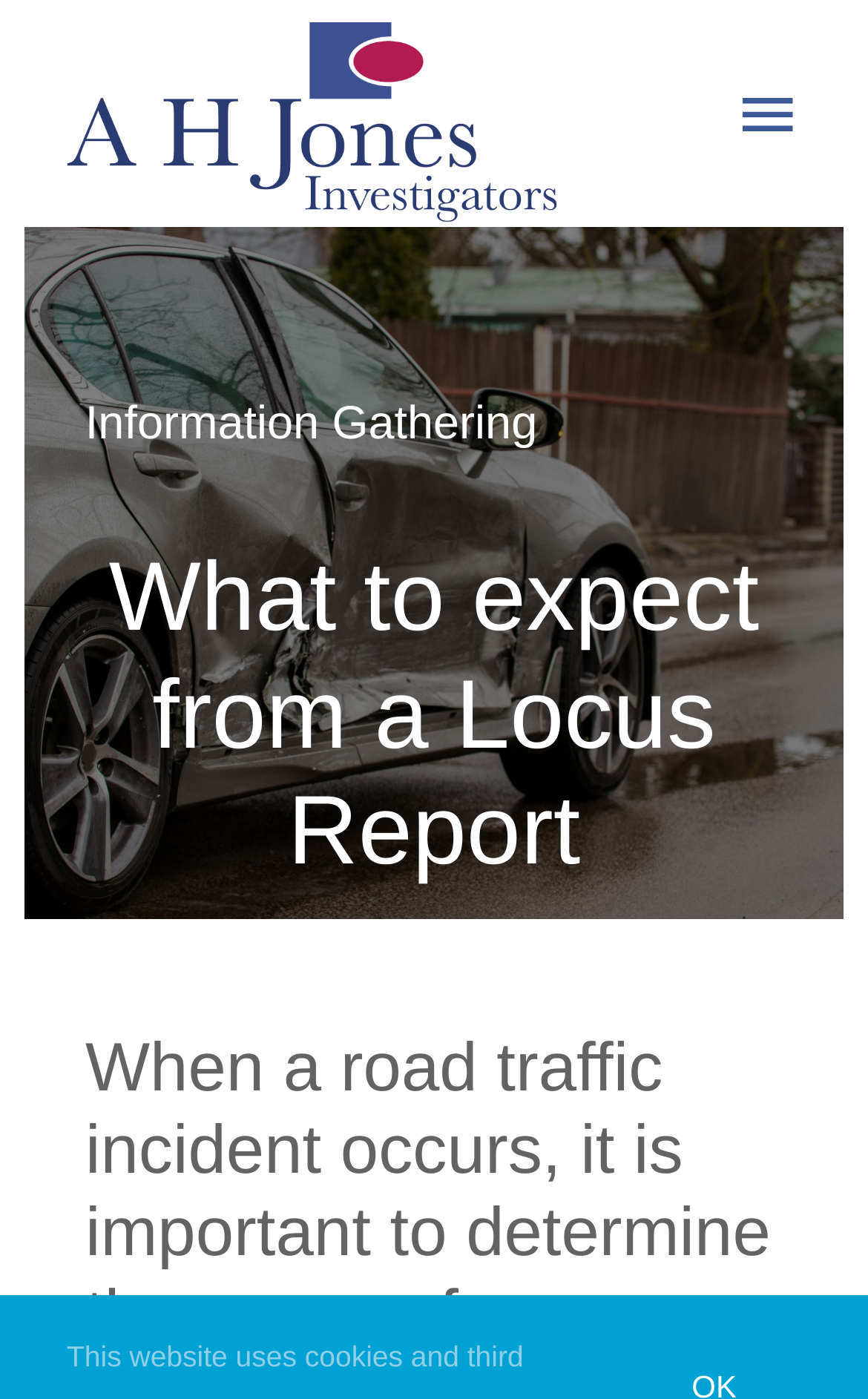Please predict the bounding box coordinates of the element's region where a click is necessary to complete the following instruction: "Read about Information Gathering". The coordinates should be represented by four float numbers between 0 and 1, i.e., [left, top, right, bottom].

[0.098, 0.285, 0.619, 0.321]